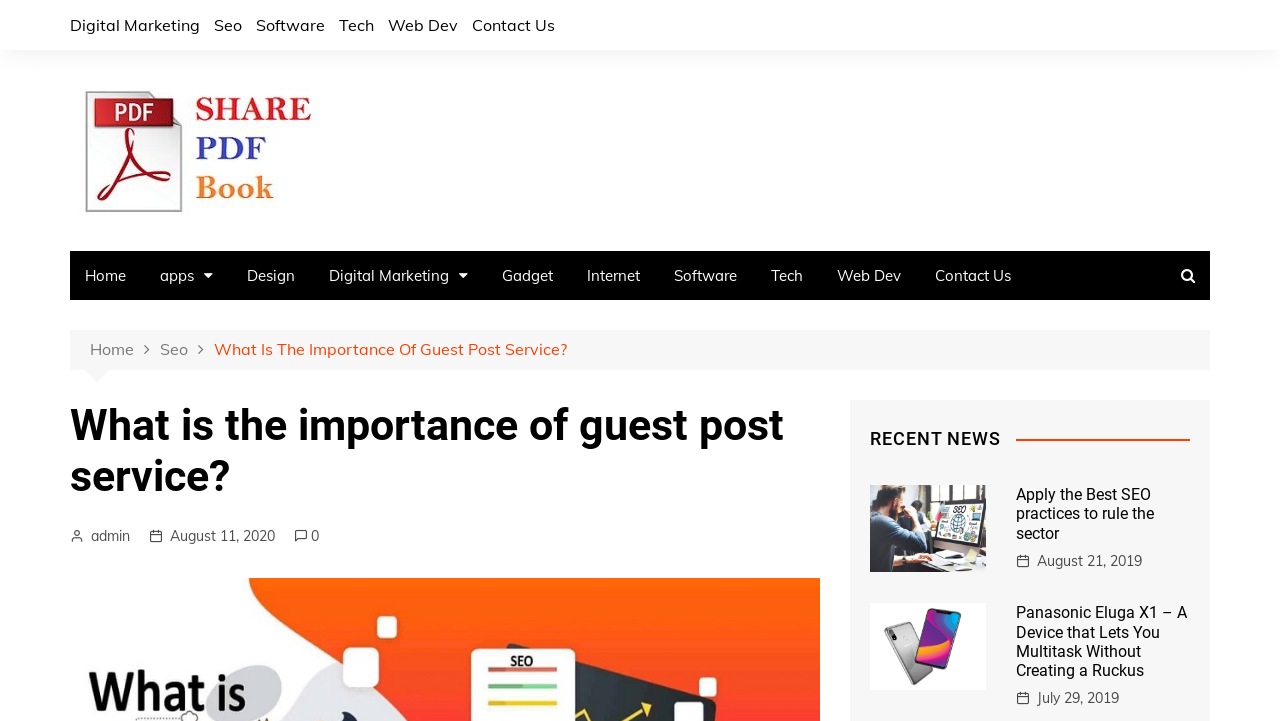Pinpoint the bounding box coordinates of the area that should be clicked to complete the following instruction: "Check out Apply the Best SEO practices to rule the sector". The coordinates must be given as four float numbers between 0 and 1, i.e., [left, top, right, bottom].

[0.68, 0.717, 0.77, 0.744]